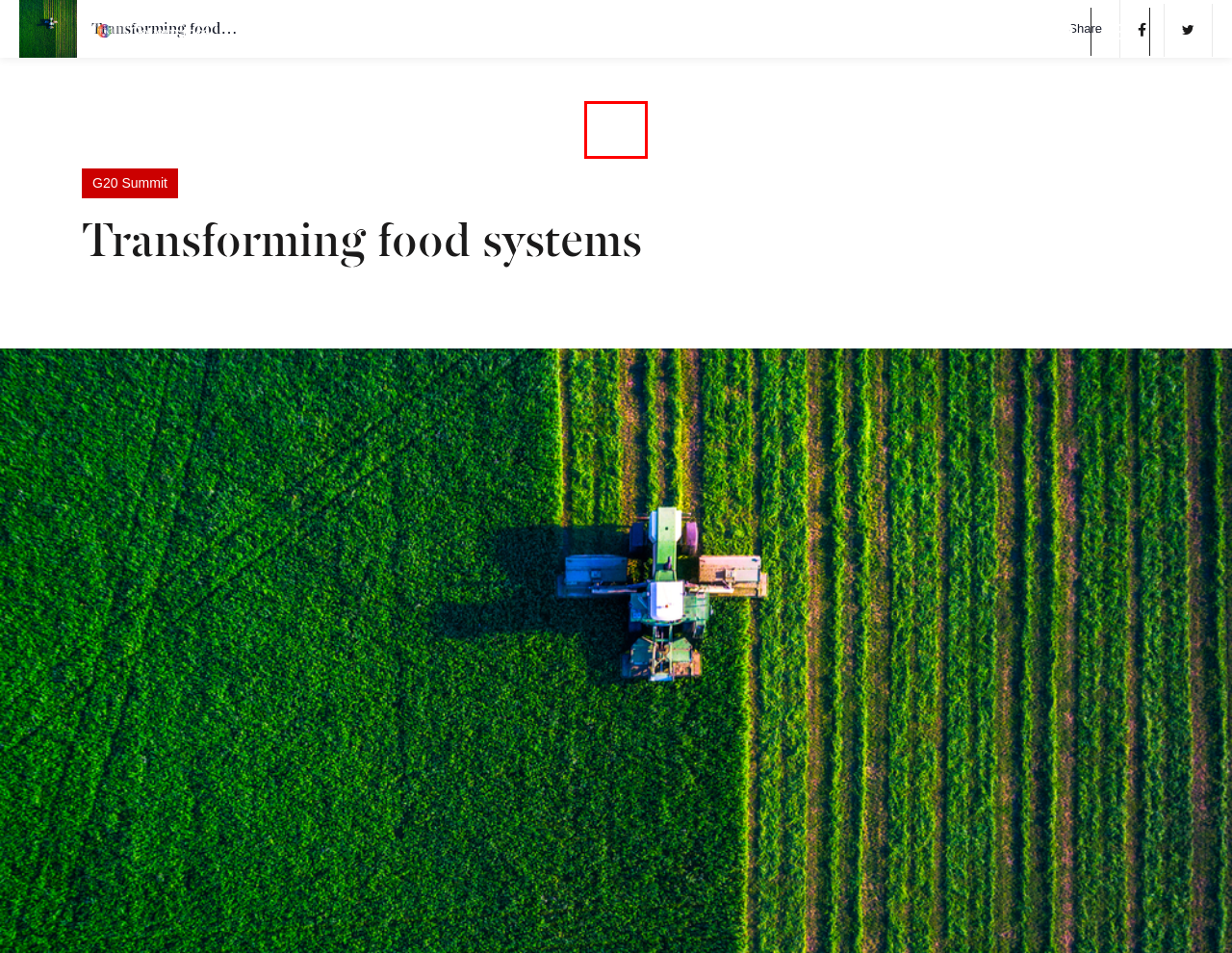You are presented with a screenshot of a webpage containing a red bounding box around an element. Determine which webpage description best describes the new webpage after clicking on the highlighted element. Here are the candidates:
A. G7 compliance from Hiroshima to Apulia - The Global Governance Project
B. Fertile soil for food security - The Global Governance Project
C. Latest video - The Global Governance Project
D. G7 summit - The Global Governance Project
E. Health - The Global Governance Project
F. Publications - The Global Governance Project
G. Rob Vos, Author at The Global Governance Project
H. G7 performance on development - The Global Governance Project

D